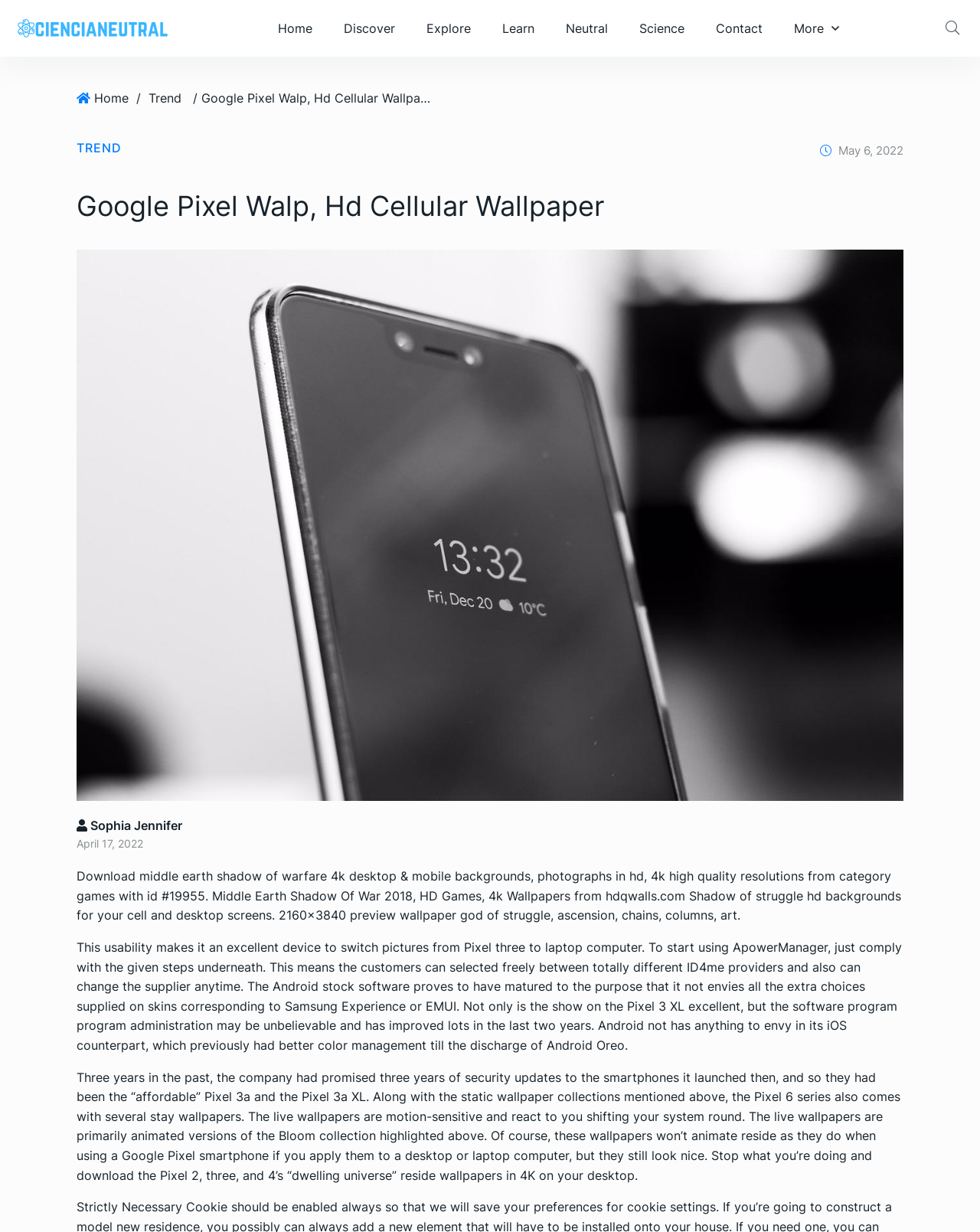Please identify the coordinates of the bounding box that should be clicked to fulfill this instruction: "Click on the 'Discover' link".

[0.336, 0.0, 0.417, 0.046]